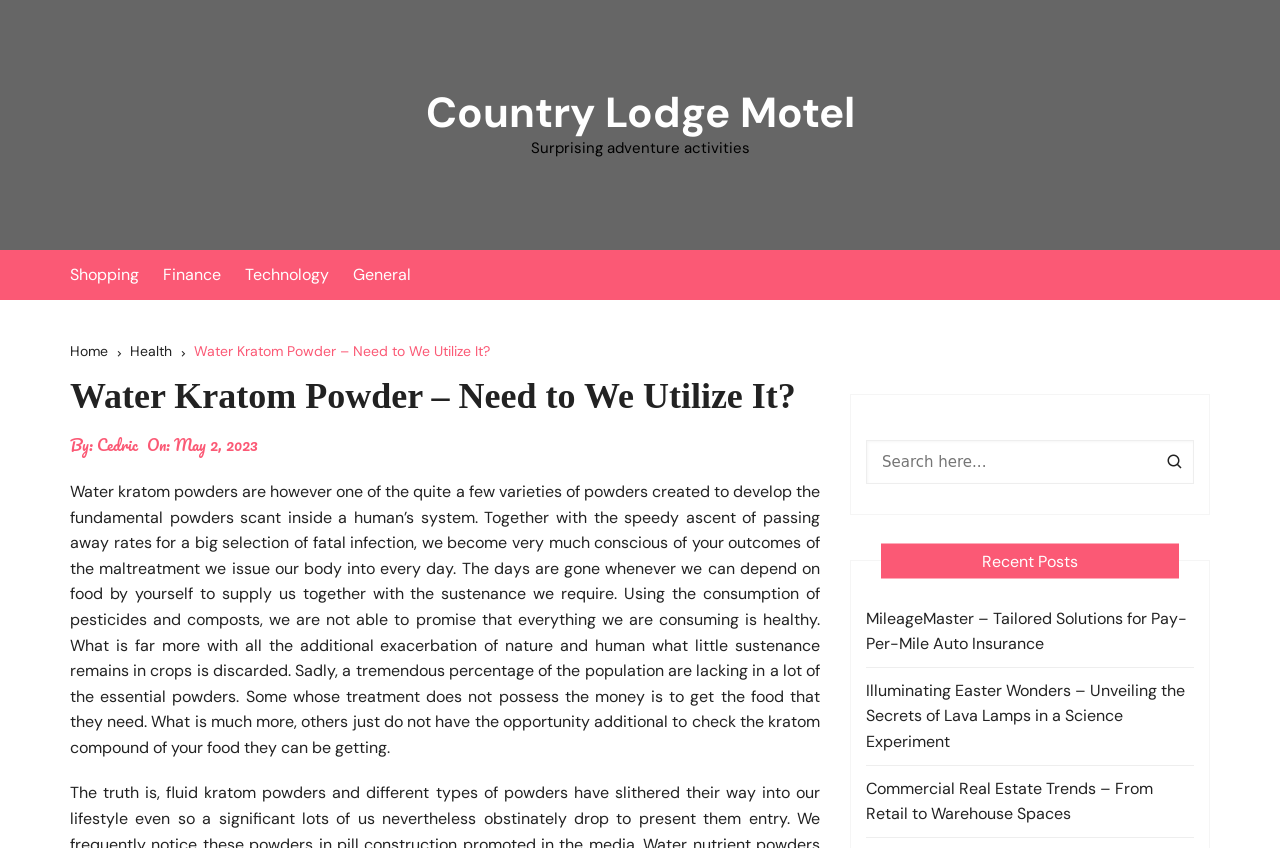Find the bounding box coordinates of the clickable area required to complete the following action: "Read the 'Water Kratom Powder – Need to We Utilize It?' article".

[0.055, 0.442, 0.641, 0.493]